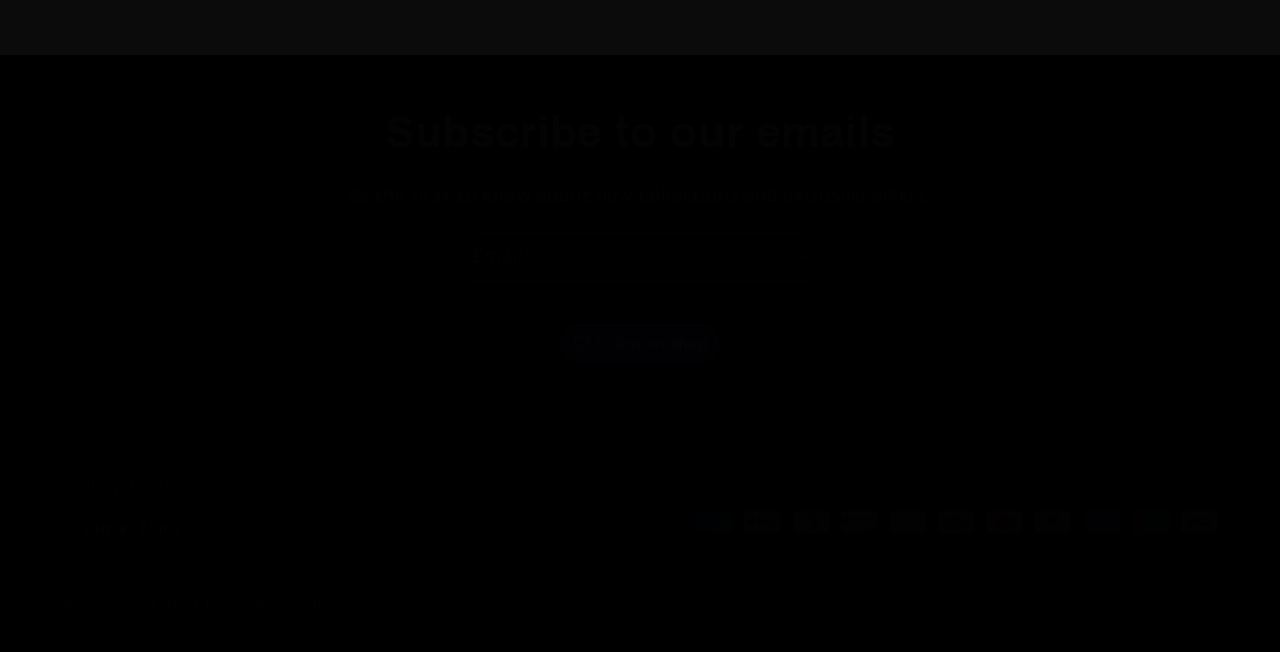Given the description of a UI element: "Auto Perfekt", identify the bounding box coordinates of the matching element in the webpage screenshot.

[0.09, 0.912, 0.156, 0.935]